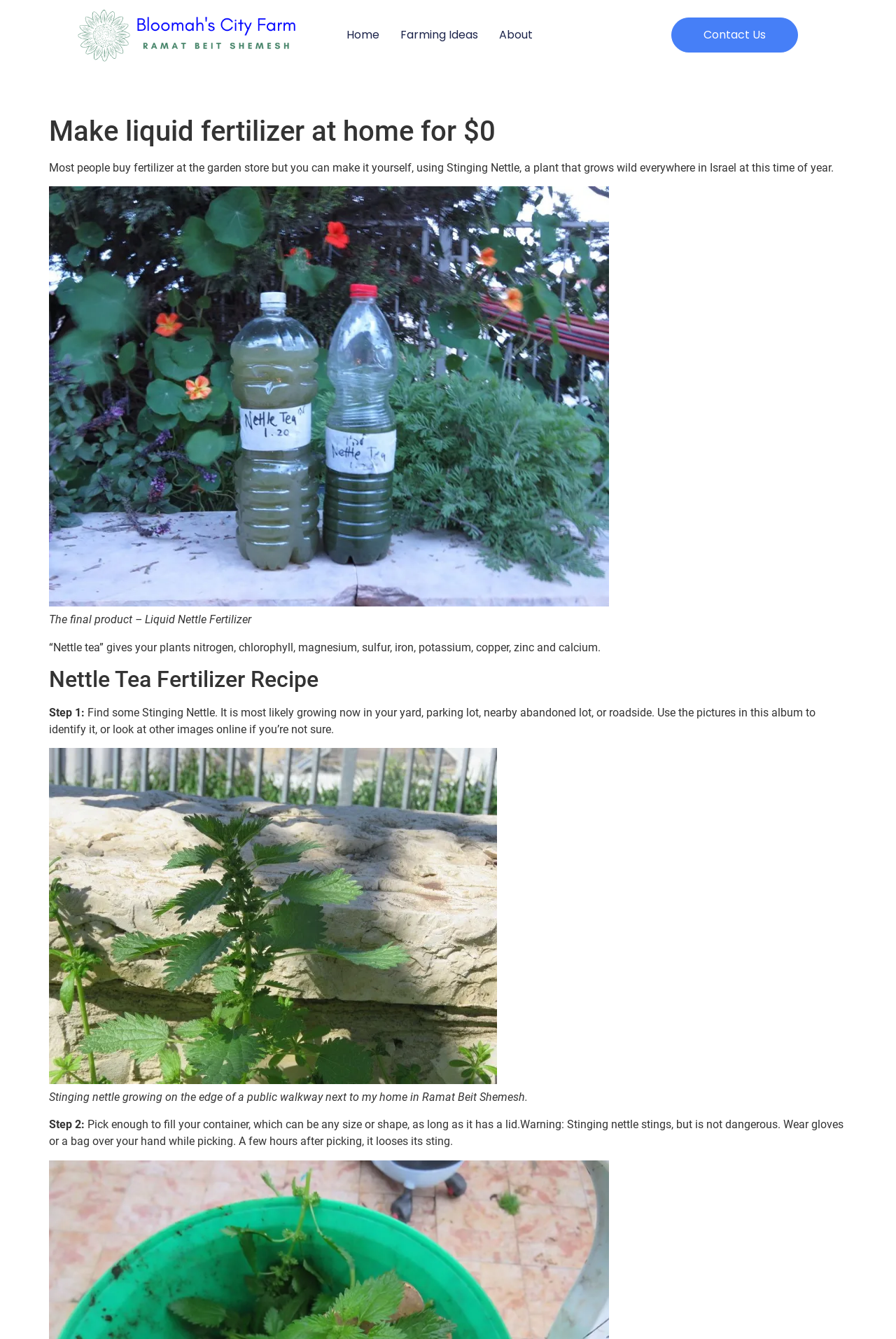Identify the bounding box coordinates for the UI element described as: "Home". The coordinates should be provided as four floats between 0 and 1: [left, top, right, bottom].

[0.387, 0.019, 0.424, 0.033]